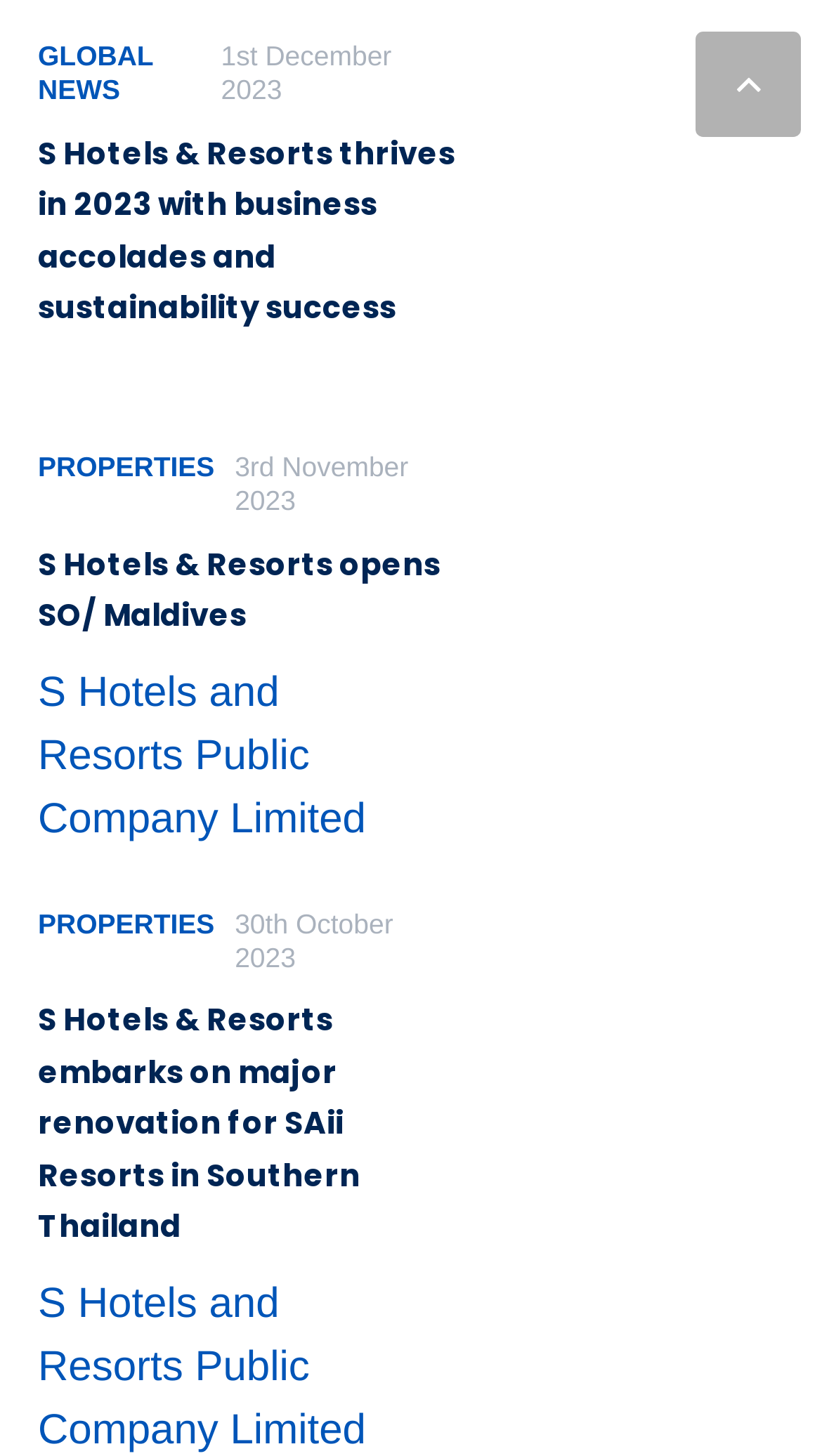Locate the bounding box coordinates of the clickable part needed for the task: "View properties".

[0.046, 0.31, 0.261, 0.331]